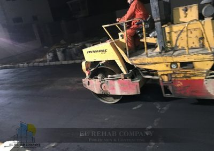What is the purpose of the yellow roller?
Please provide a comprehensive answer to the question based on the webpage screenshot.

The yellow roller is employed for asphalt compaction, which is evident from its use in the roadwork scene, smoothing out the freshly laid surface.